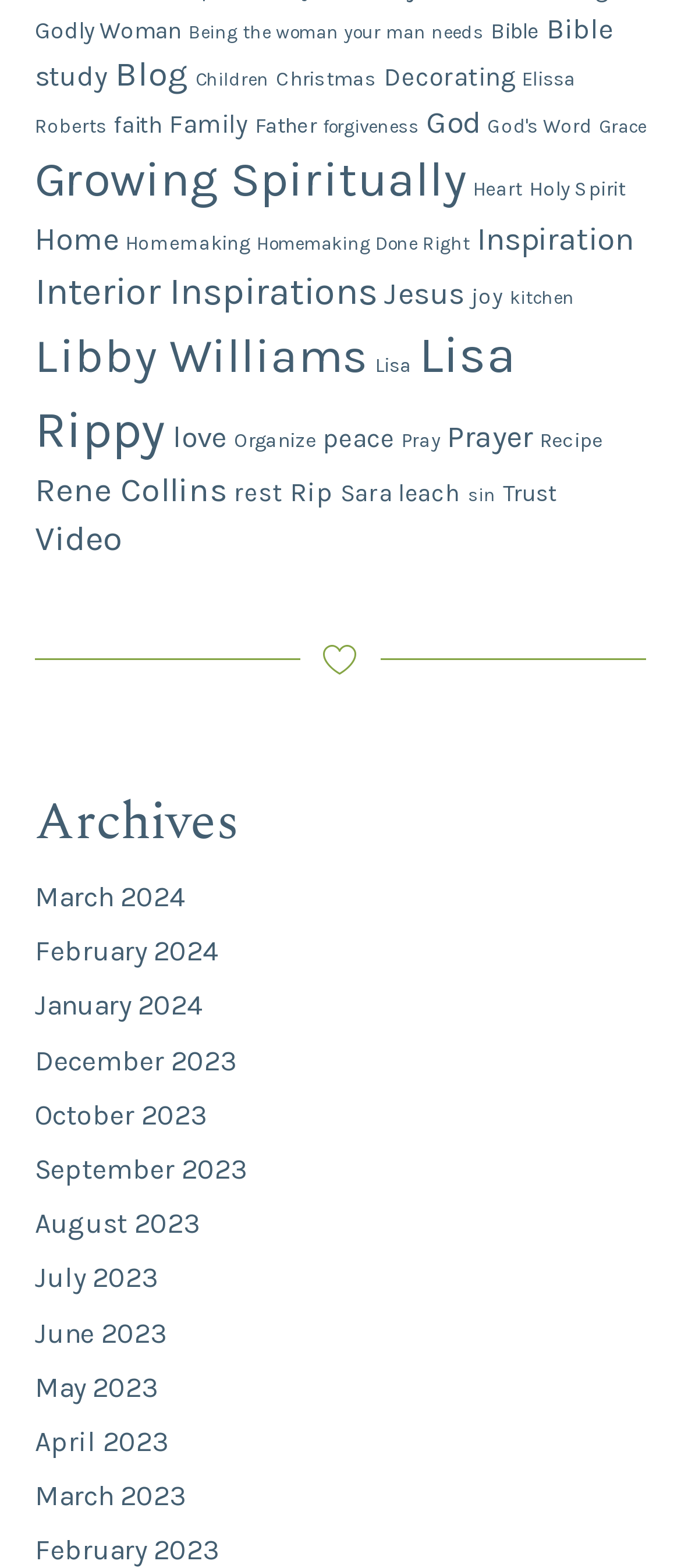Find the bounding box coordinates of the element to click in order to complete the given instruction: "Visit the 'Video' section."

[0.051, 0.331, 0.179, 0.357]